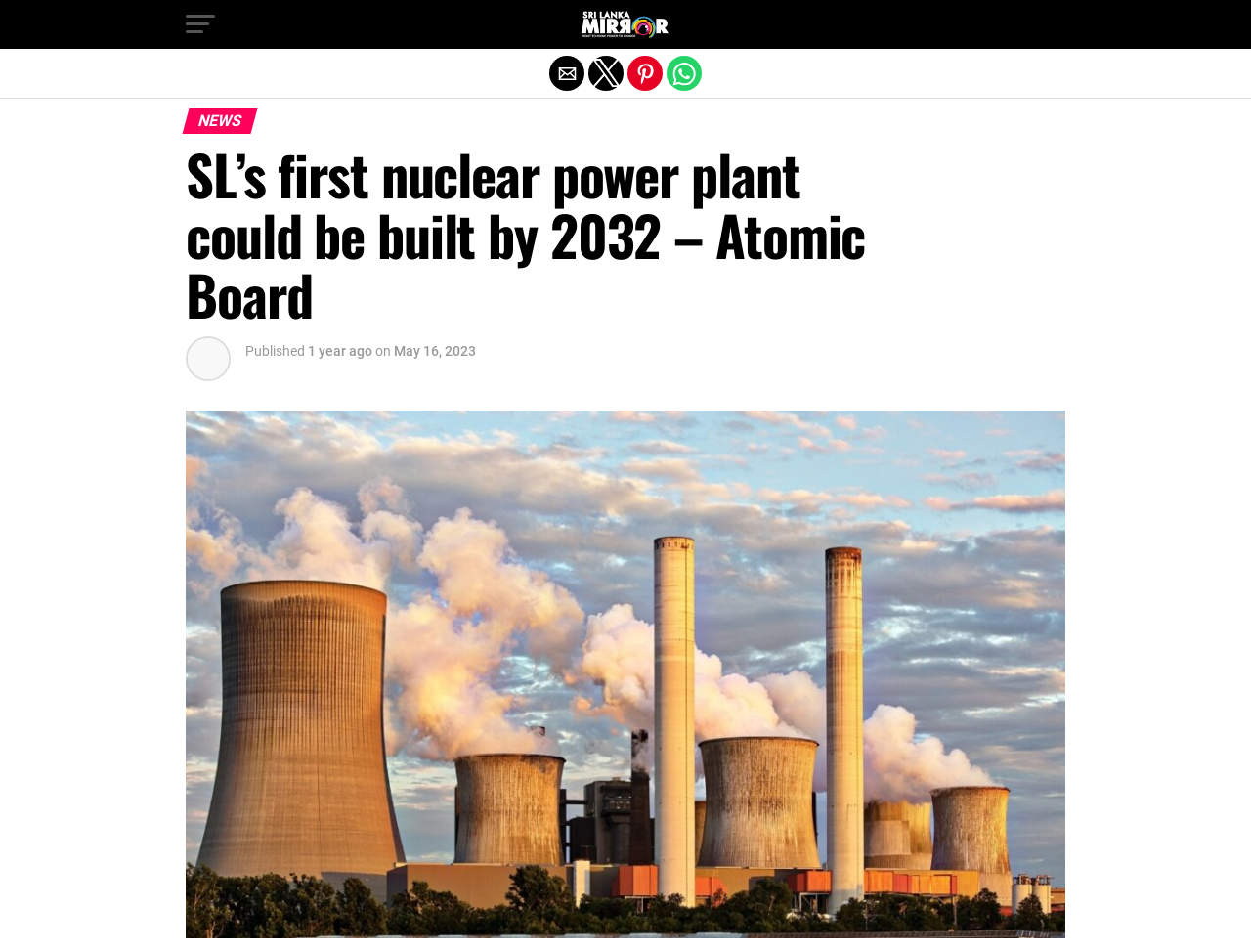Identify the first-level heading on the webpage and generate its text content.

SL’s first nuclear power plant could be built by 2032 – Atomic Board